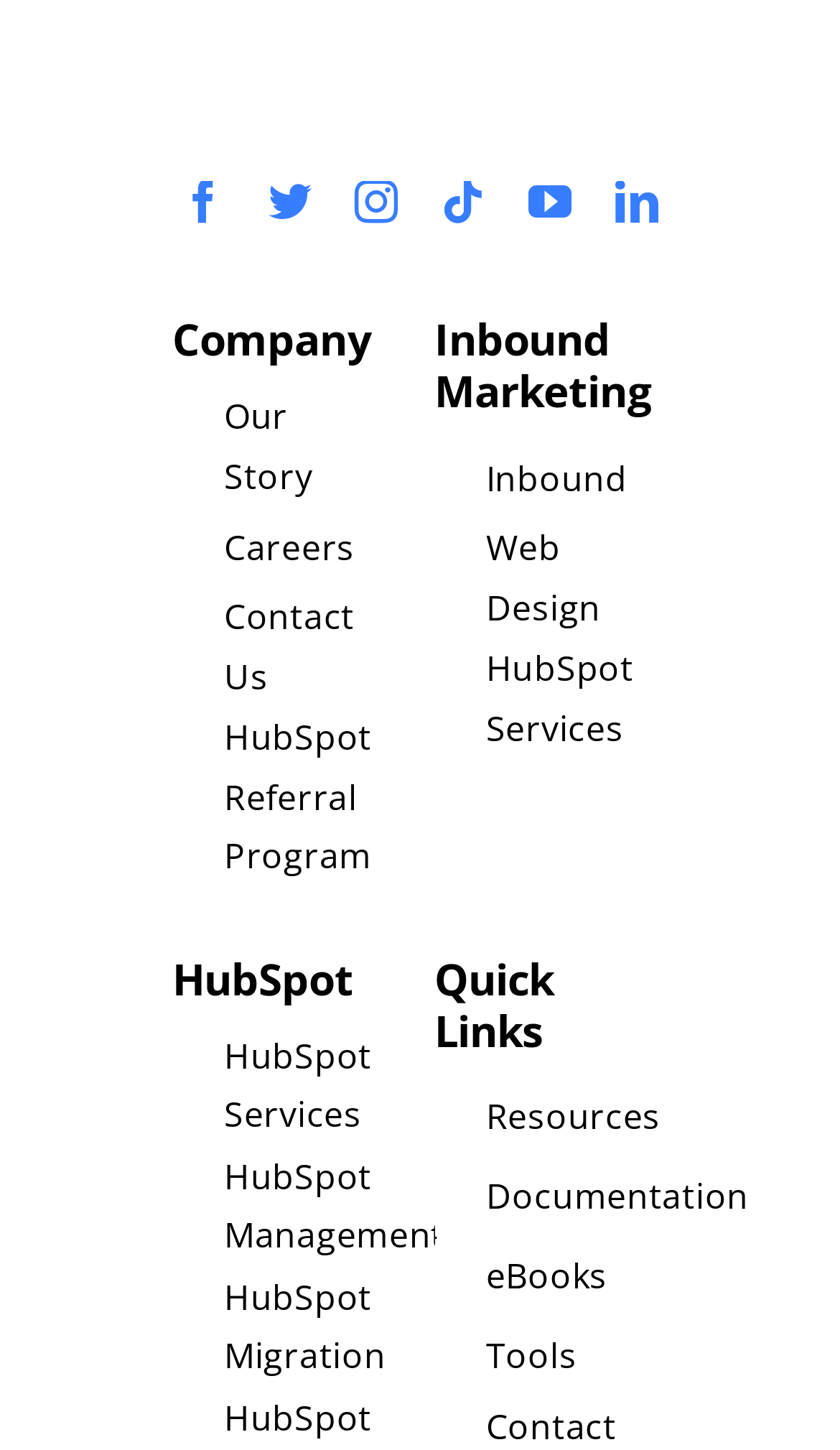Based on the element description: "aria-label="instagram" title="Instagram"", identify the bounding box coordinates for this UI element. The coordinates must be four float numbers between 0 and 1, listed as [left, top, right, bottom].

[0.422, 0.125, 0.474, 0.155]